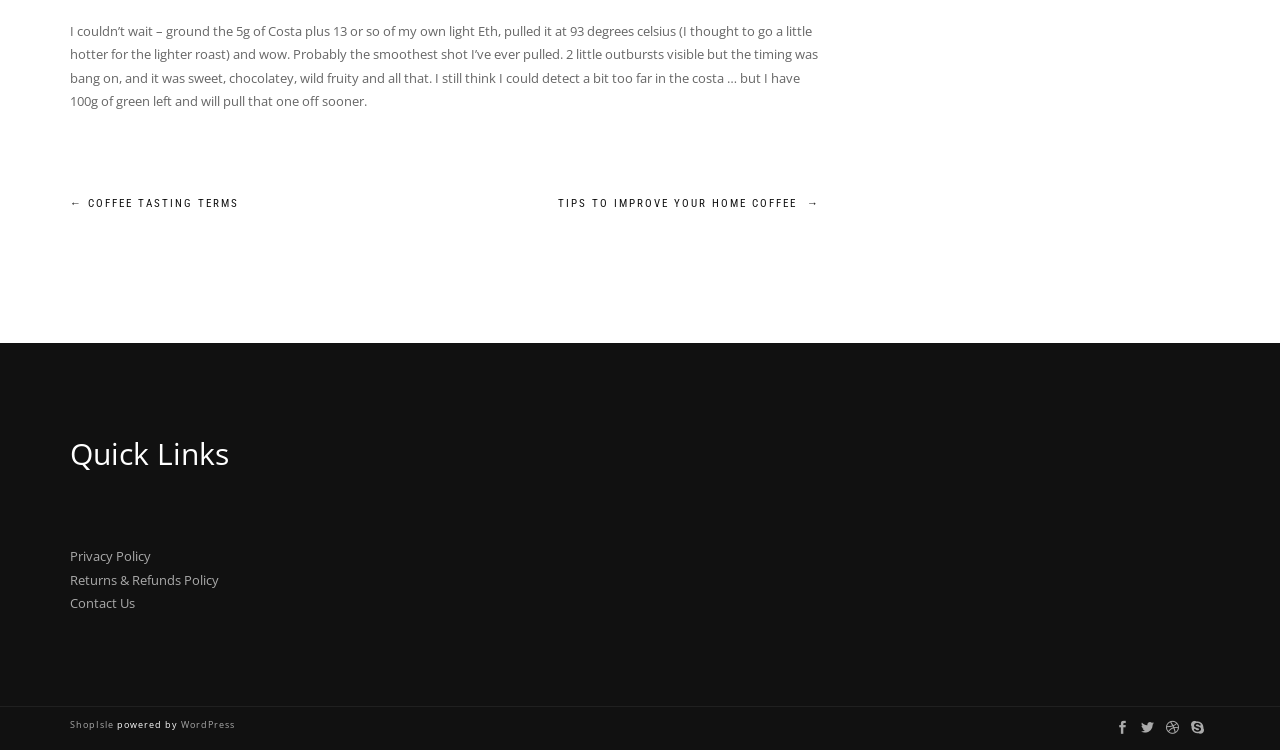Locate the bounding box coordinates of the UI element described by: "← Coffee Tasting Terms". Provide the coordinates as four float numbers between 0 and 1, formatted as [left, top, right, bottom].

[0.055, 0.262, 0.187, 0.28]